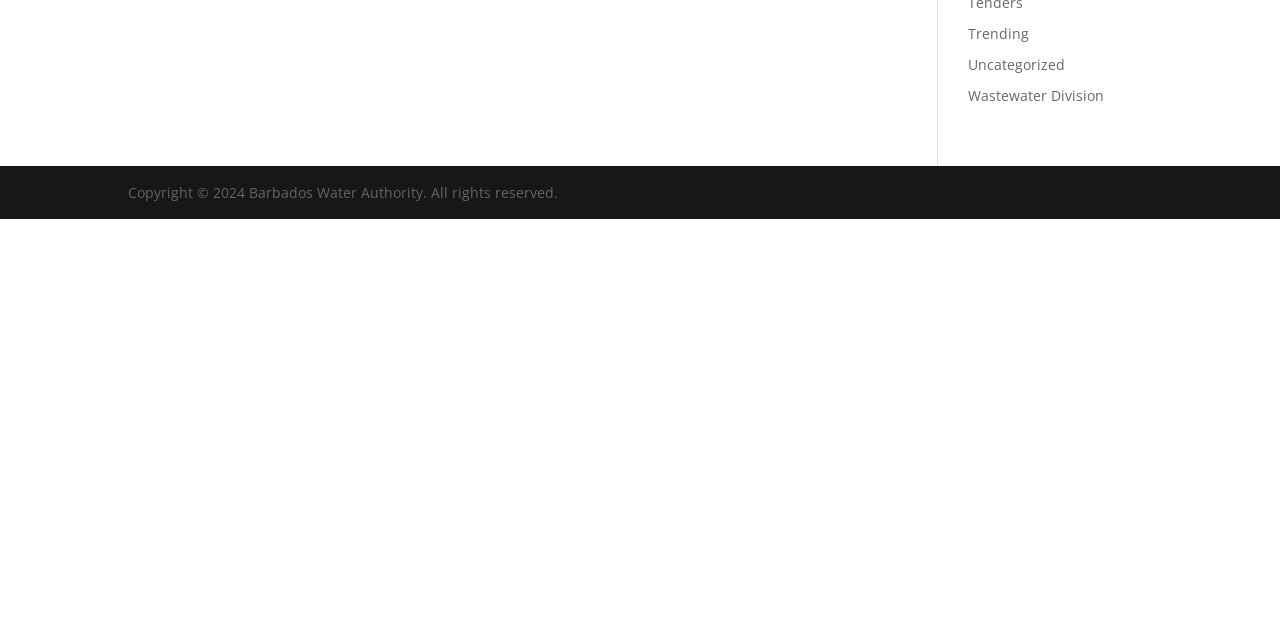Extract the bounding box coordinates of the UI element described: "Uncategorized". Provide the coordinates in the format [left, top, right, bottom] with values ranging from 0 to 1.

[0.756, 0.086, 0.832, 0.116]